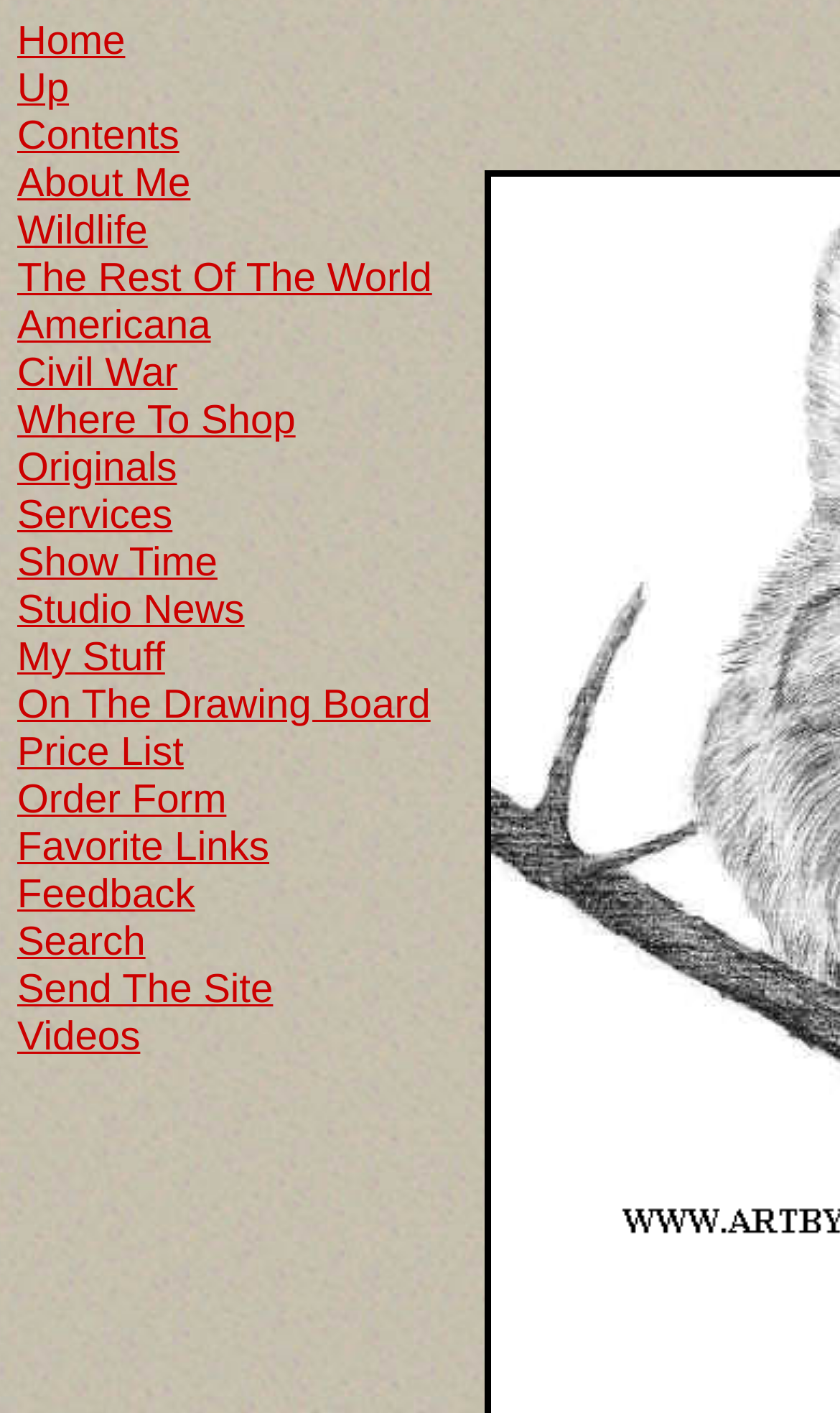Determine the bounding box coordinates of the target area to click to execute the following instruction: "view wildlife content."

[0.021, 0.104, 0.128, 0.127]